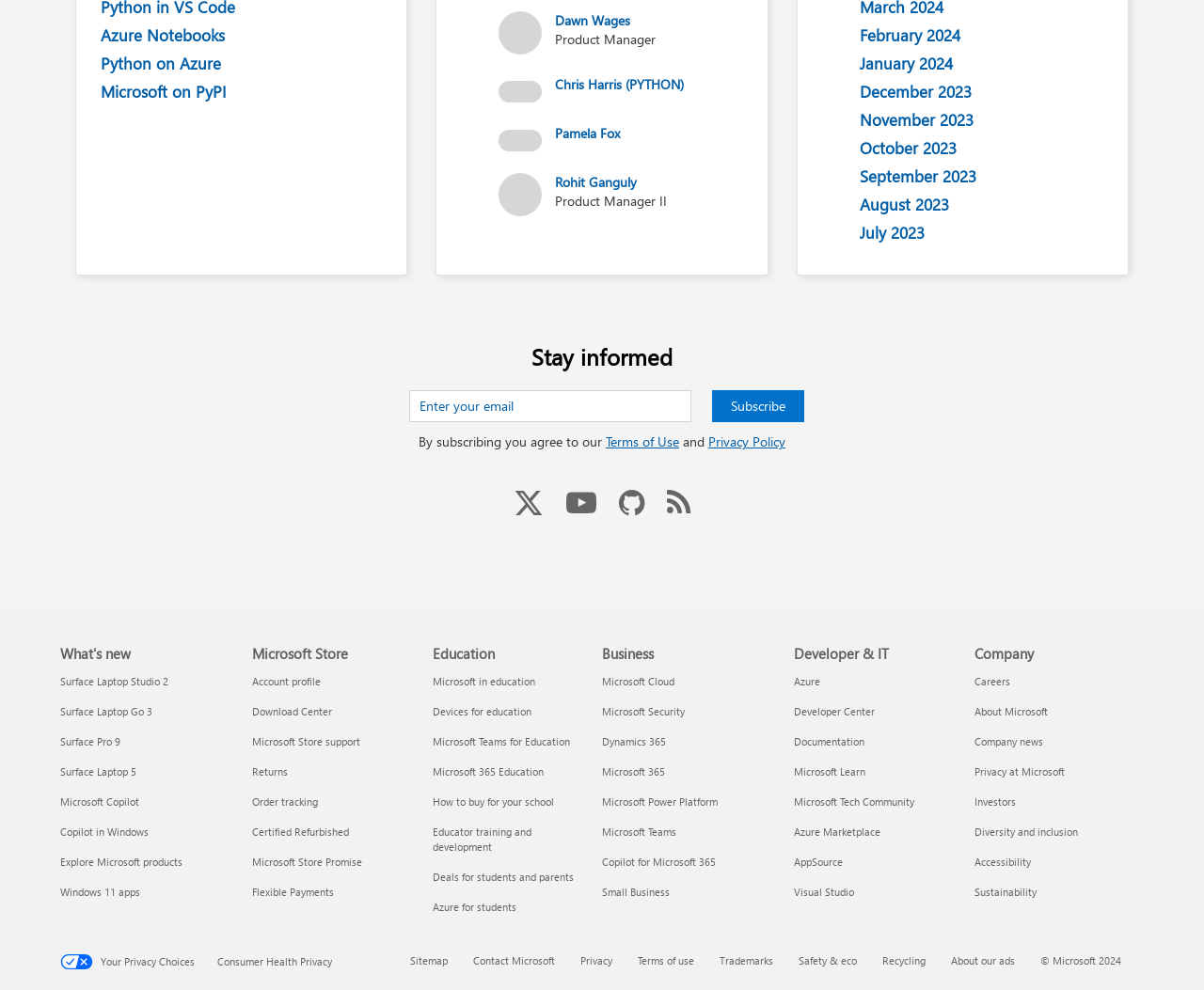How many people are listed as product managers?
Give a comprehensive and detailed explanation for the question.

I found two people listed as product managers: Dawn Wages and Pamela Fox, who are both listed with the title 'Product Manager' or 'Product Manager II'.